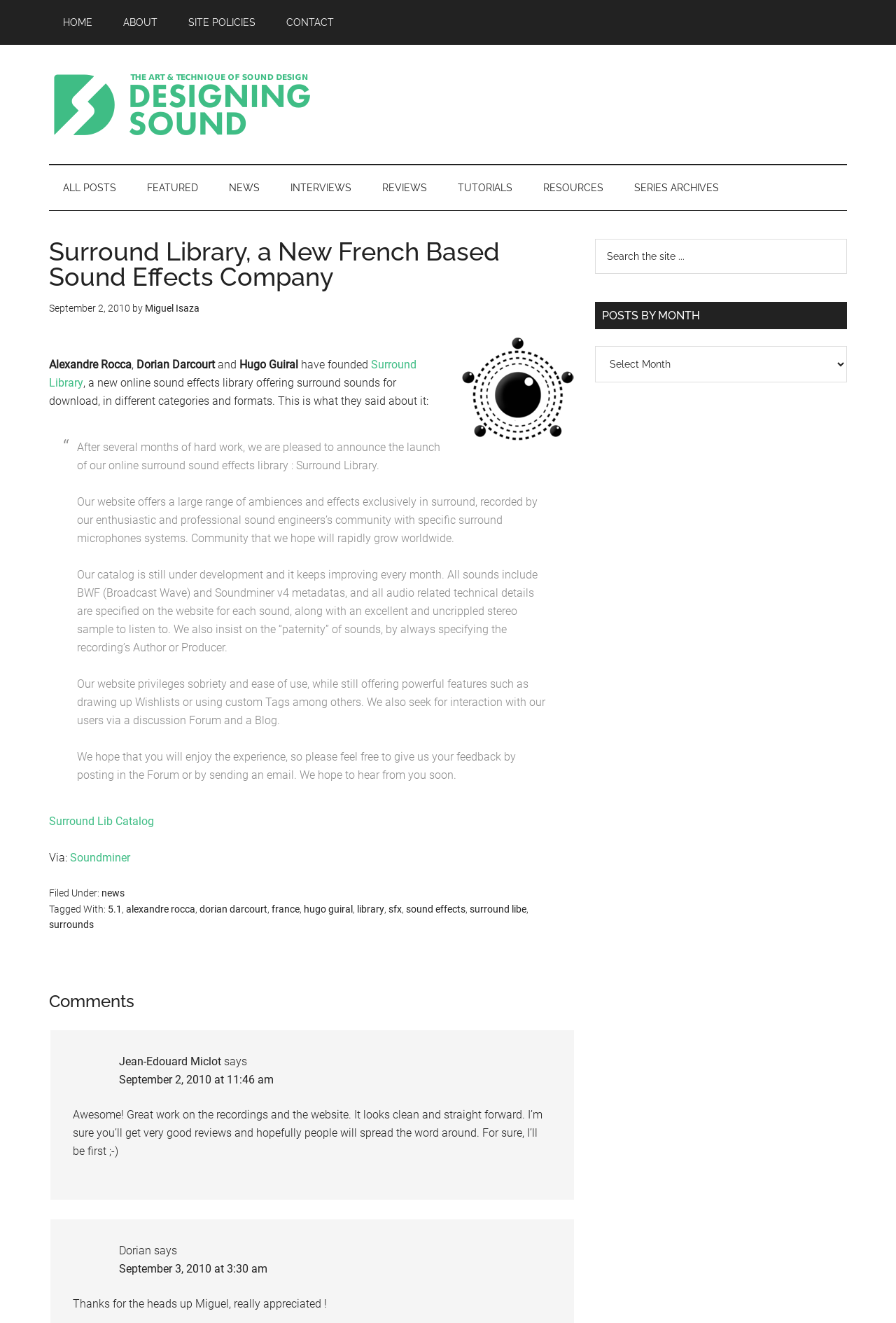Determine the bounding box coordinates for the area that needs to be clicked to fulfill this task: "Click the donate now button". The coordinates must be given as four float numbers between 0 and 1, i.e., [left, top, right, bottom].

None